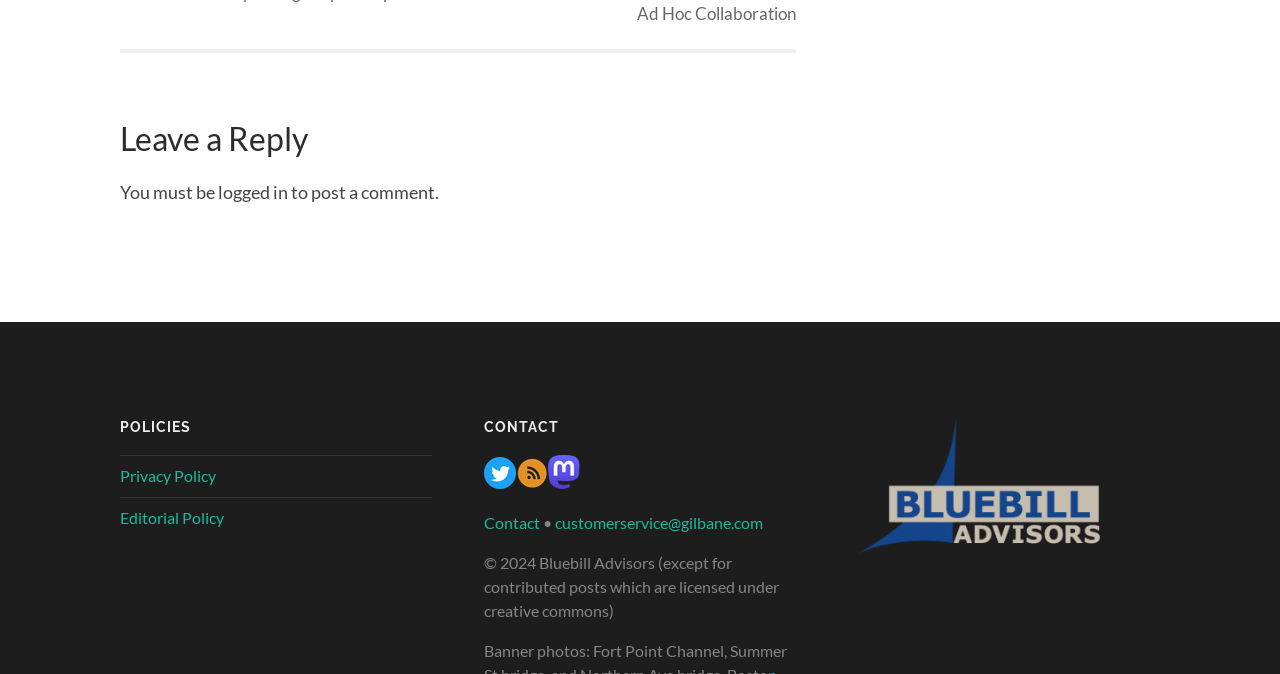Find and provide the bounding box coordinates for the UI element described here: "title="Gilbane twitter feed"". The coordinates should be given as four float numbers between 0 and 1: [left, top, right, bottom].

[0.378, 0.702, 0.403, 0.73]